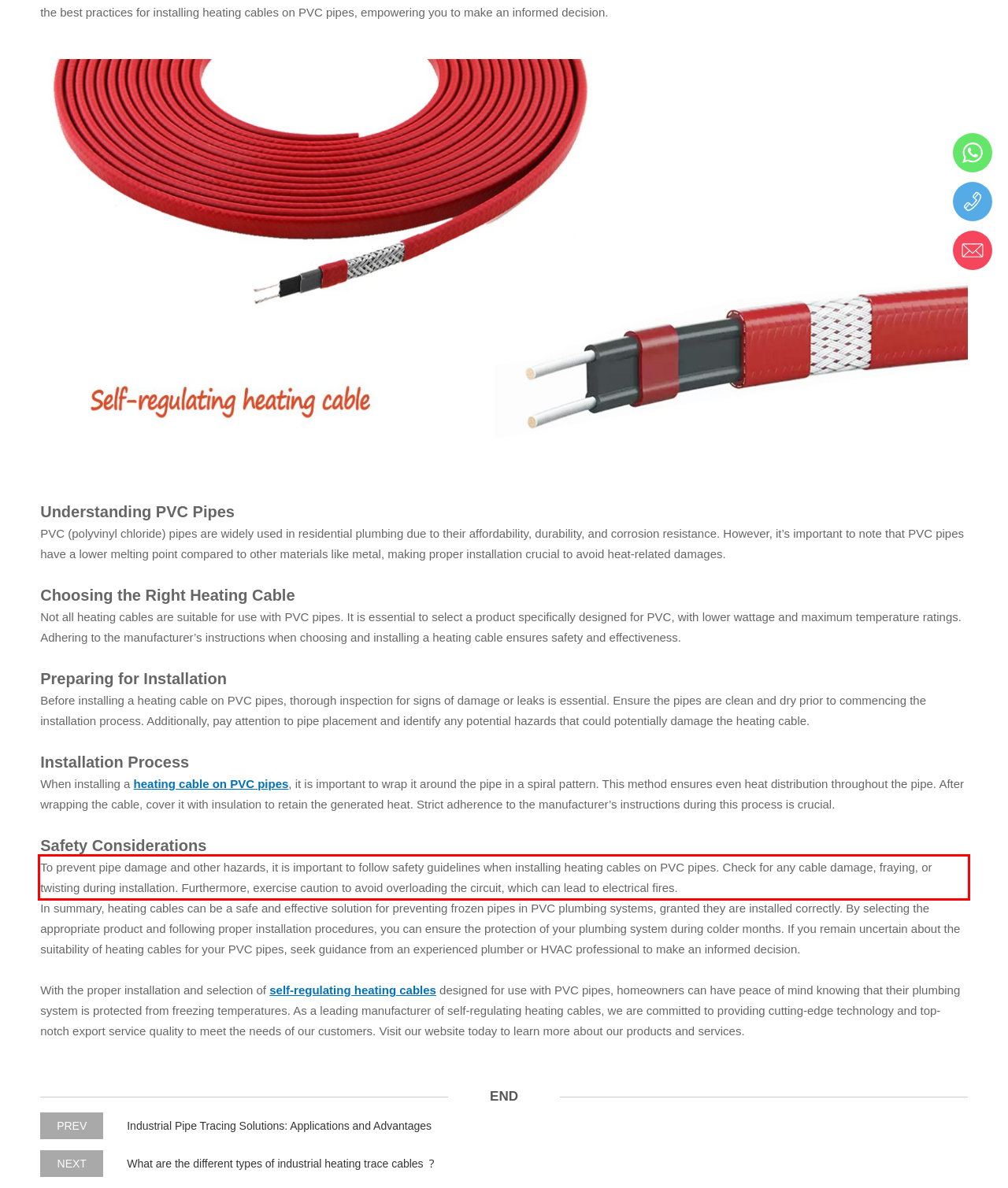Given a screenshot of a webpage, identify the red bounding box and perform OCR to recognize the text within that box.

To prevent pipe damage and other hazards, it is important to follow safety guidelines when installing heating cables on PVC pipes. Check for any cable damage, fraying, or twisting during installation. Furthermore, exercise caution to avoid overloading the circuit, which can lead to electrical fires.